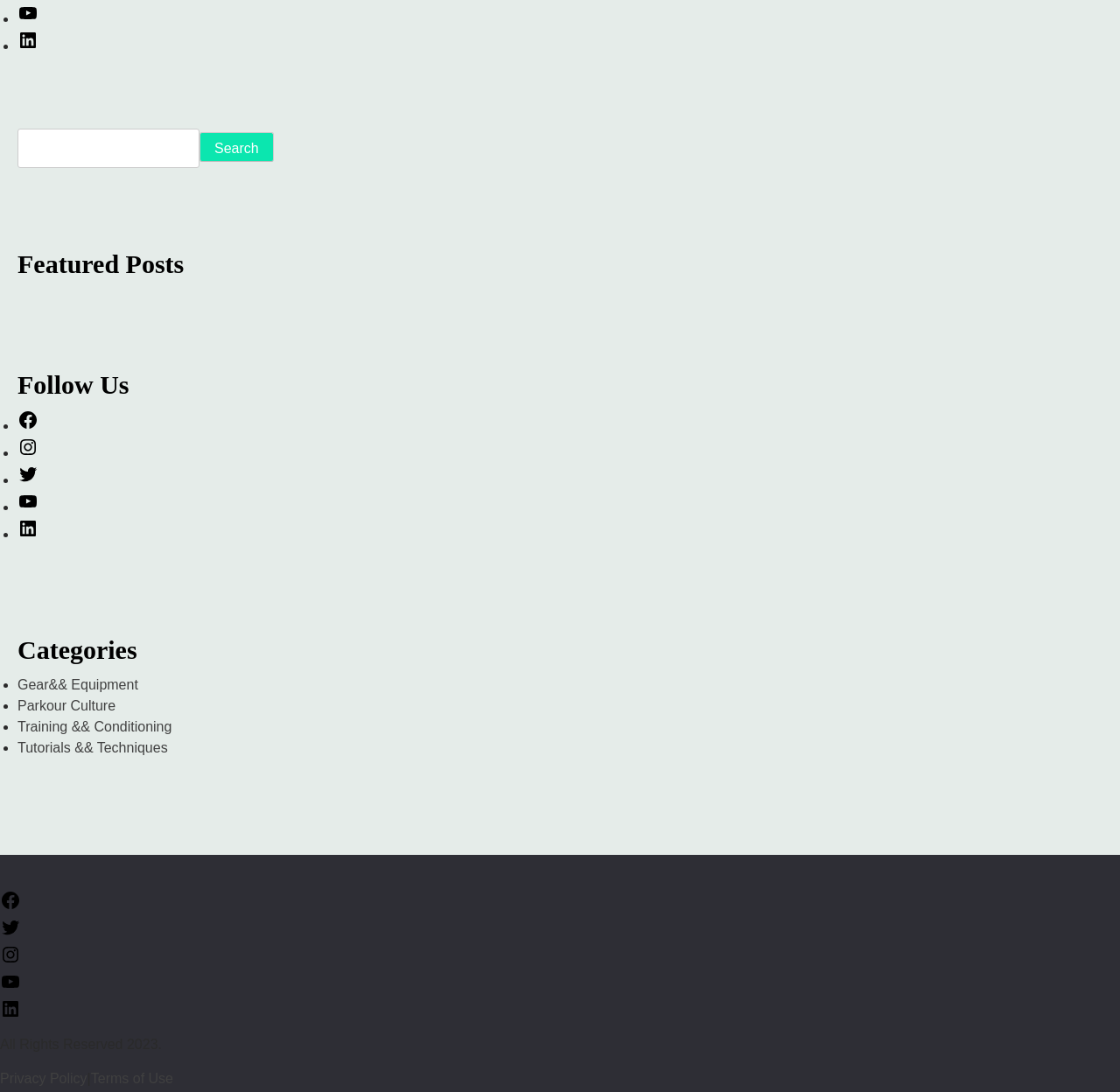Find the bounding box coordinates of the element I should click to carry out the following instruction: "Check the Privacy Policy".

[0.0, 0.98, 0.078, 0.994]